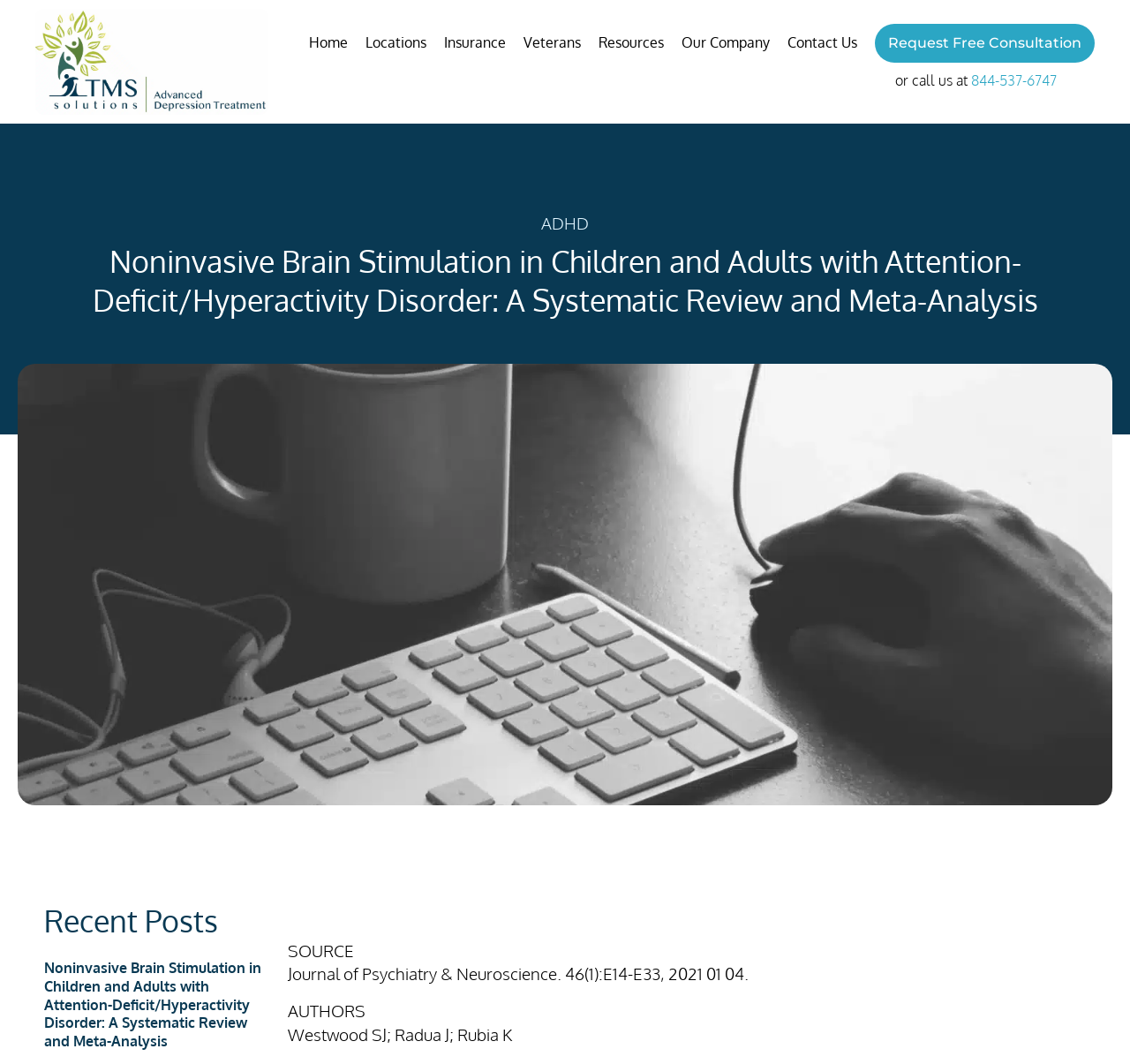Please extract and provide the main headline of the webpage.

Noninvasive Brain Stimulation in Children and Adults with Attention-Deficit/Hyperactivity Disorder: A Systematic Review and Meta-Analysis